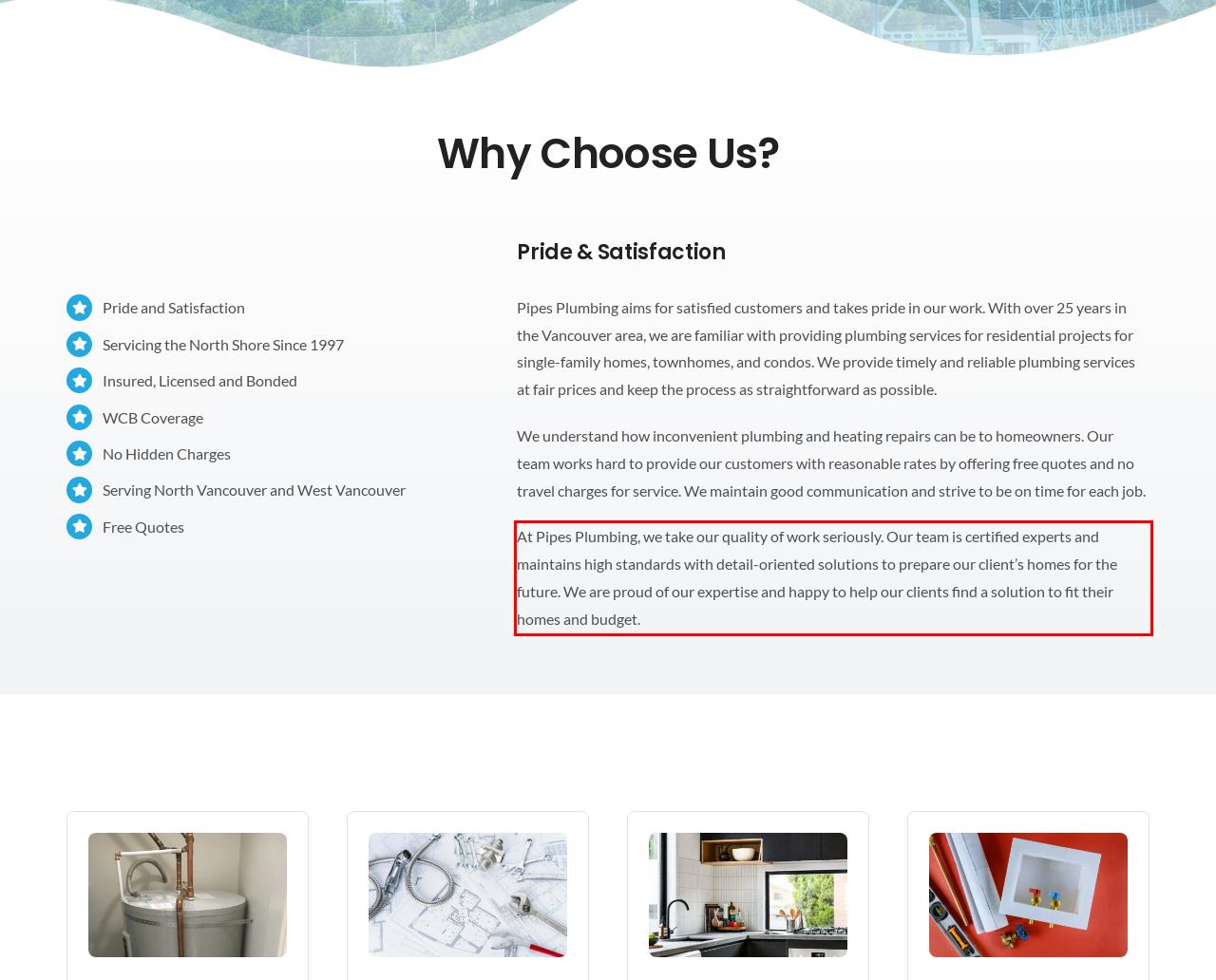Examine the screenshot of the webpage, locate the red bounding box, and perform OCR to extract the text contained within it.

At Pipes Plumbing, we take our quality of work seriously. Our team is certified experts and maintains high standards with detail-oriented solutions to prepare our client’s homes for the future. We are proud of our expertise and happy to help our clients find a solution to fit their homes and budget.